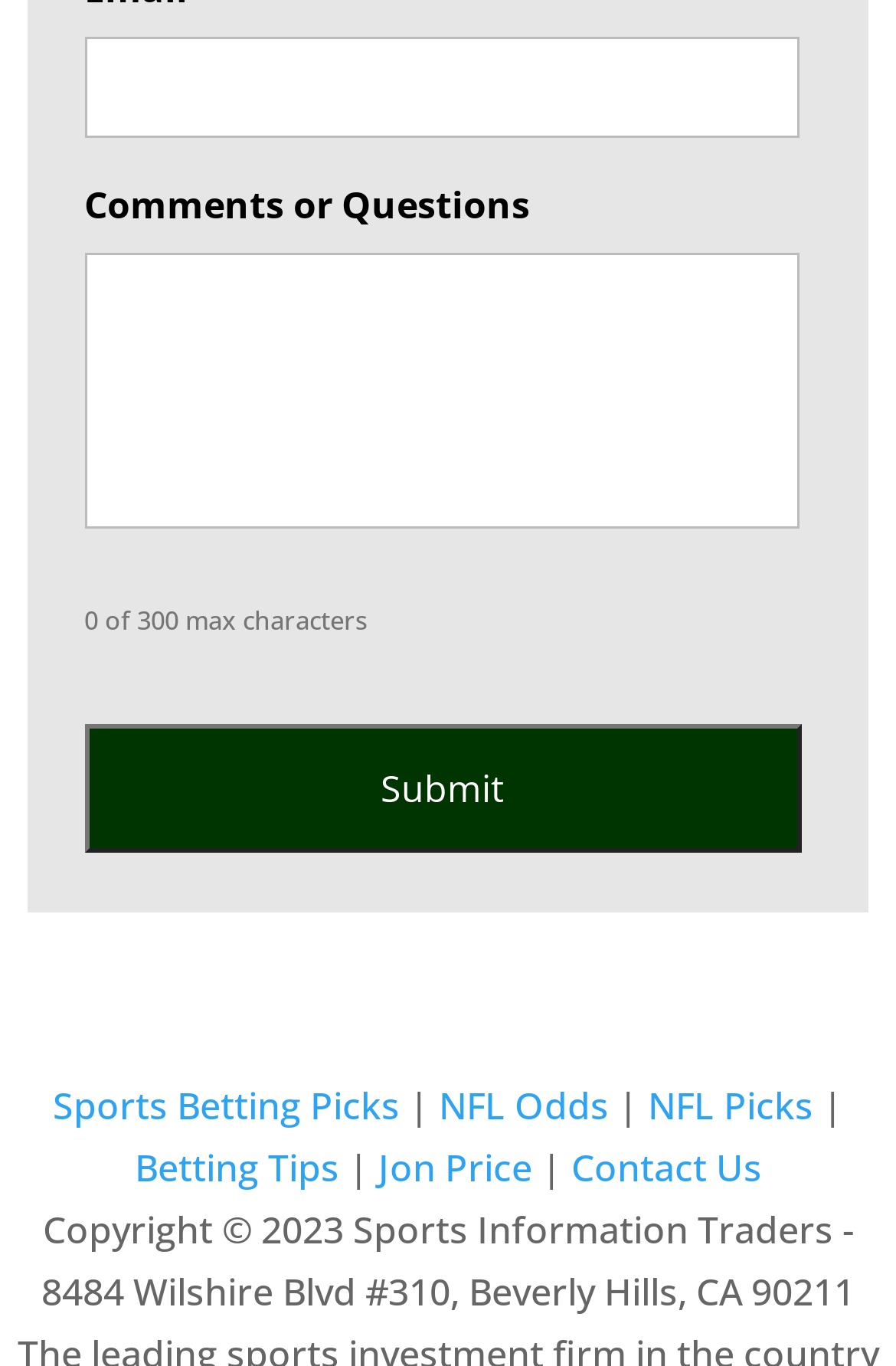Provide the bounding box coordinates of the HTML element described by the text: "name="input_7"".

[0.094, 0.026, 0.893, 0.1]